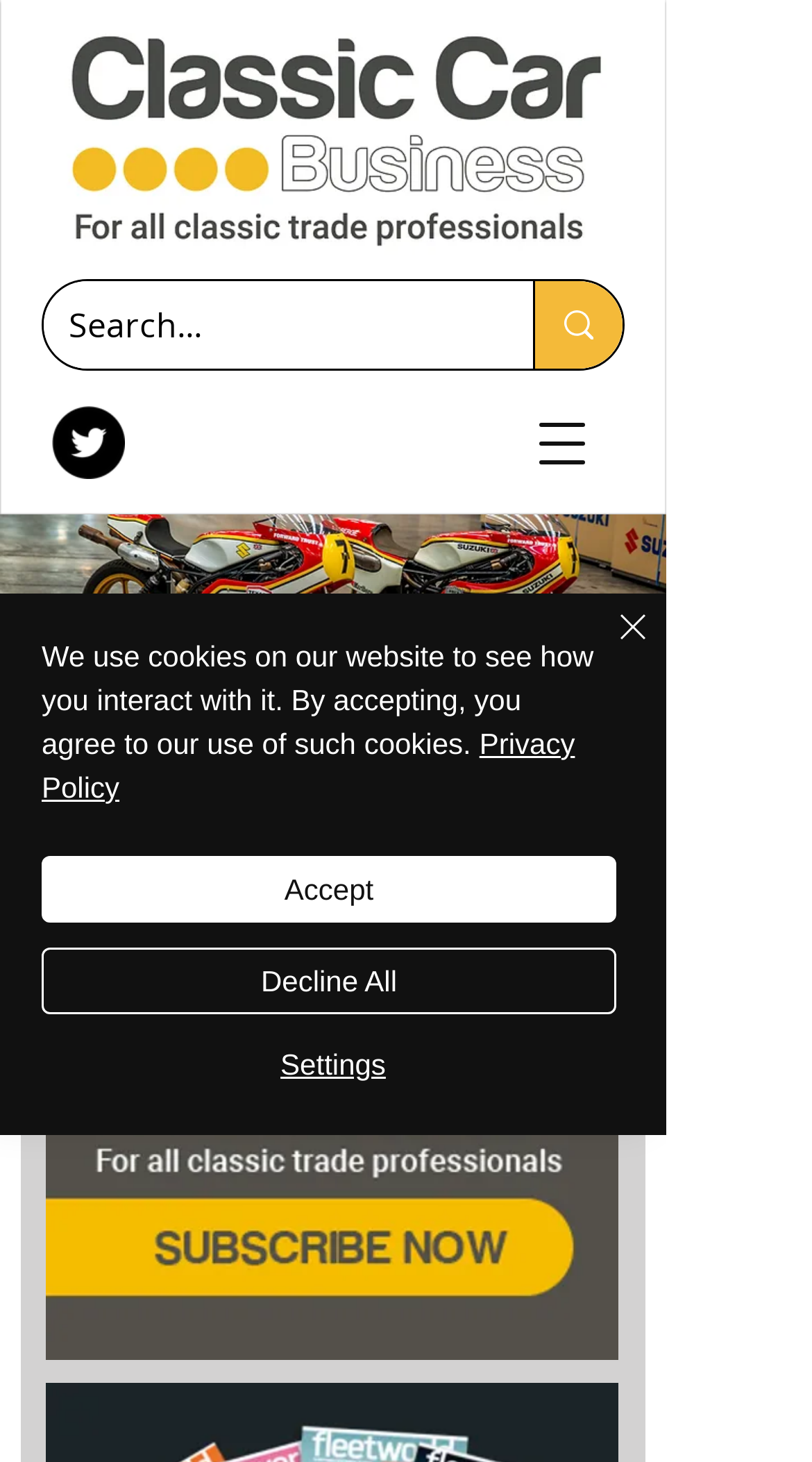Determine the bounding box coordinates of the UI element described by: "How to Immigrate to Australia?".

None